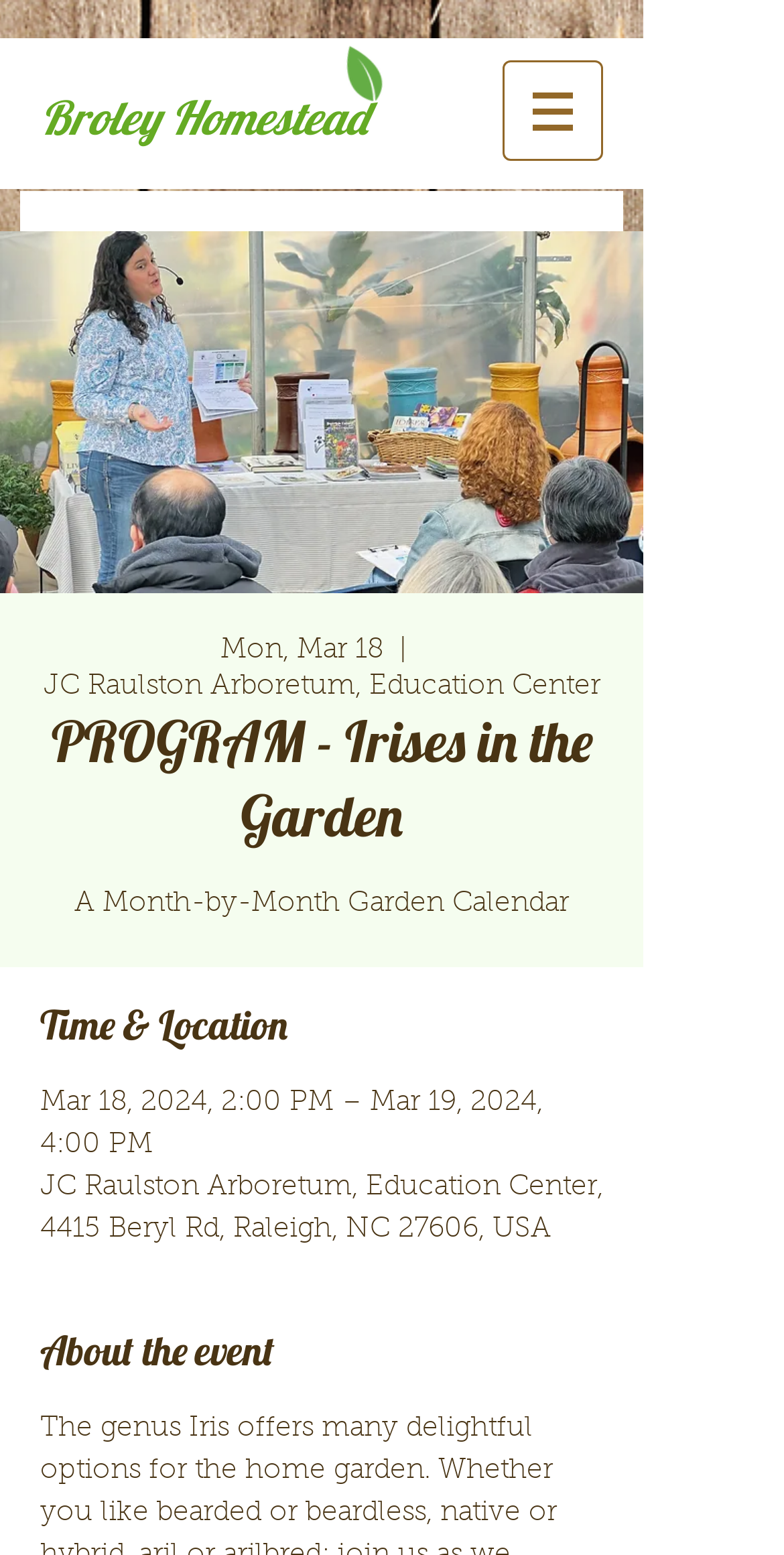Where is the event located?
Please respond to the question with as much detail as possible.

I found the event location by looking at the StaticText element that says 'JC Raulston Arboretum, Education Center'. This is located under the 'Time & Location' heading, which suggests that it is the location of the event.